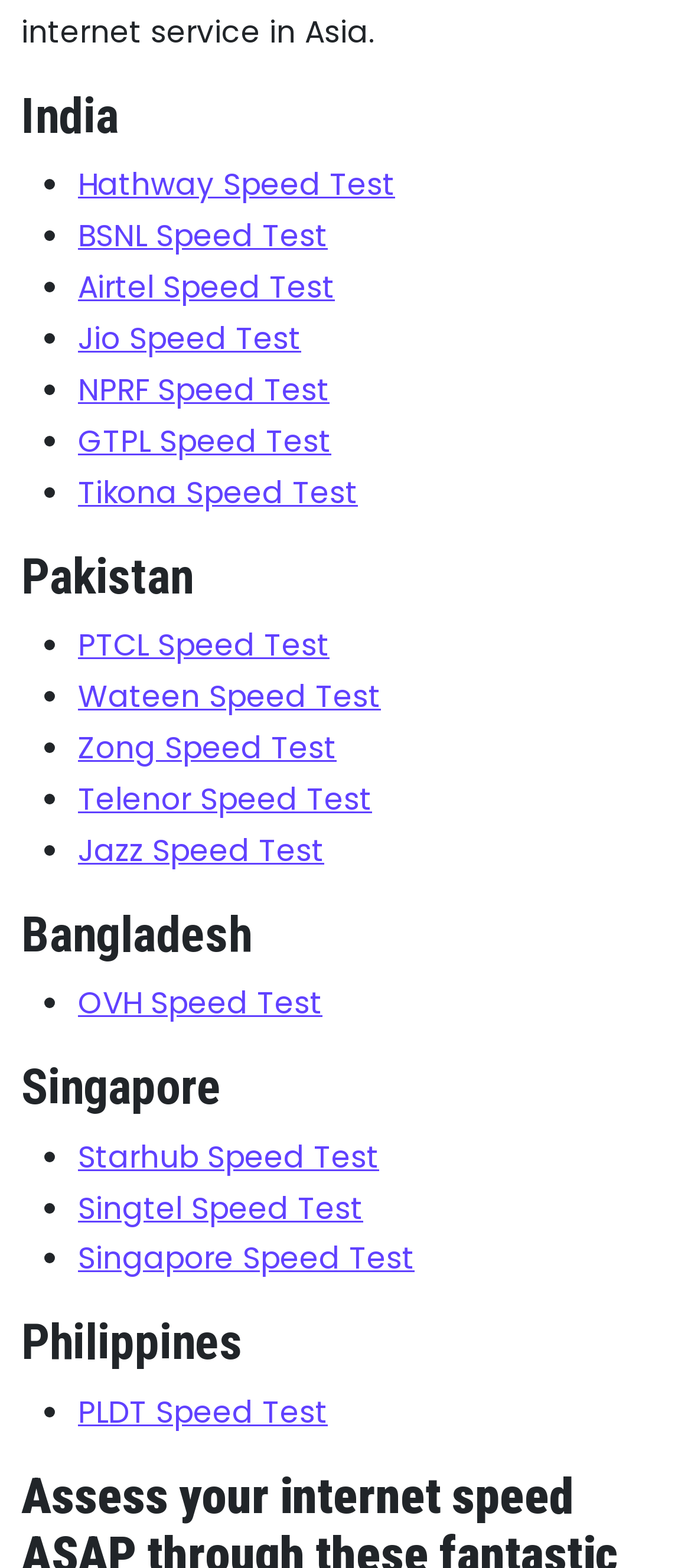What is the country listed first?
Using the image as a reference, answer with just one word or a short phrase.

India